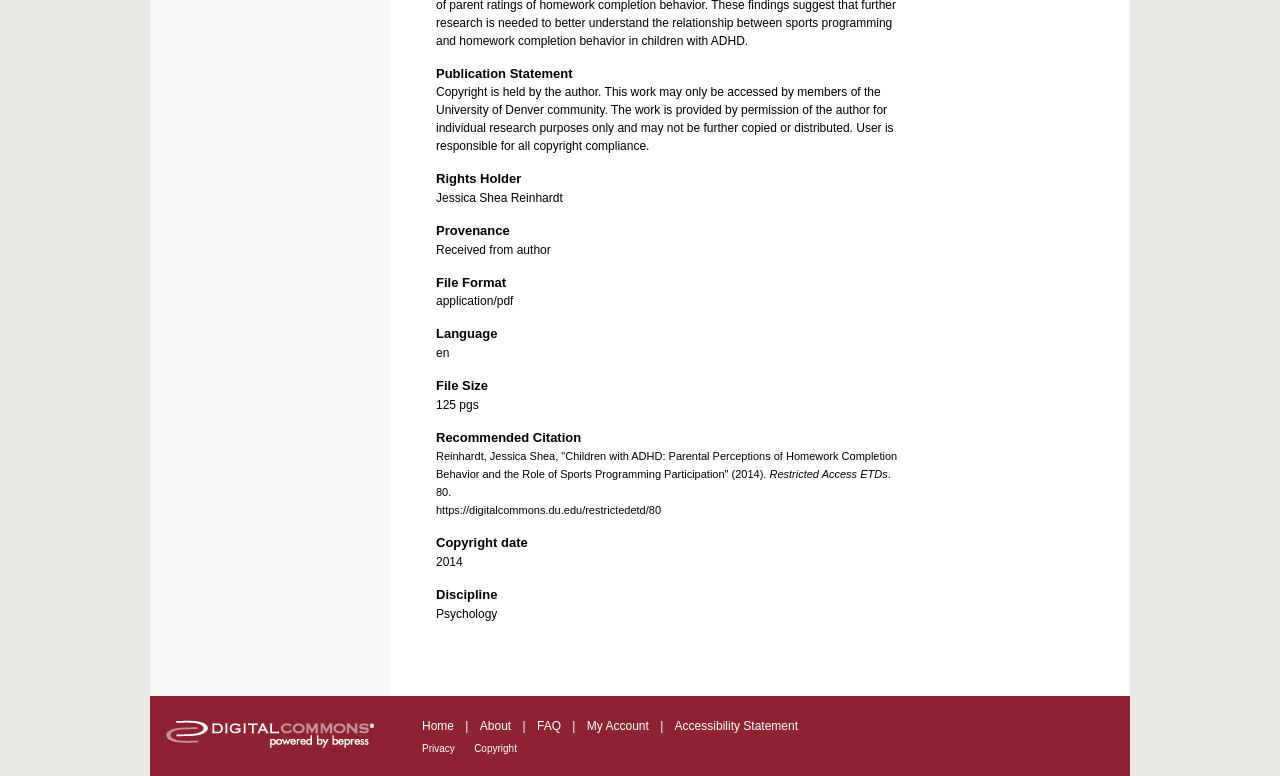Respond with a single word or short phrase to the following question: 
What is the file format of the document?

application/pdf